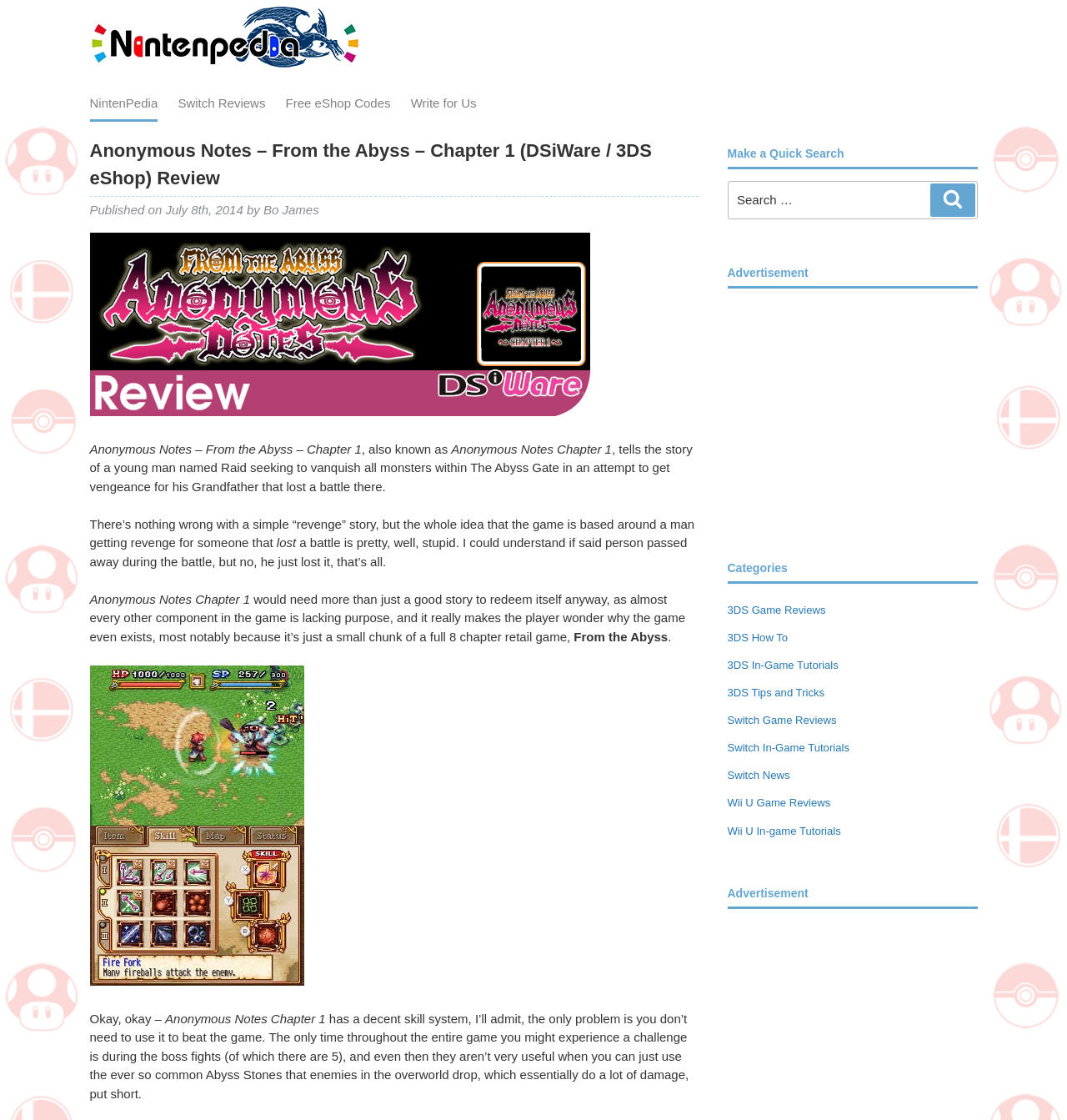Using the description: "Wii U In-game Tutorials", identify the bounding box of the corresponding UI element in the screenshot.

[0.682, 0.736, 0.788, 0.747]